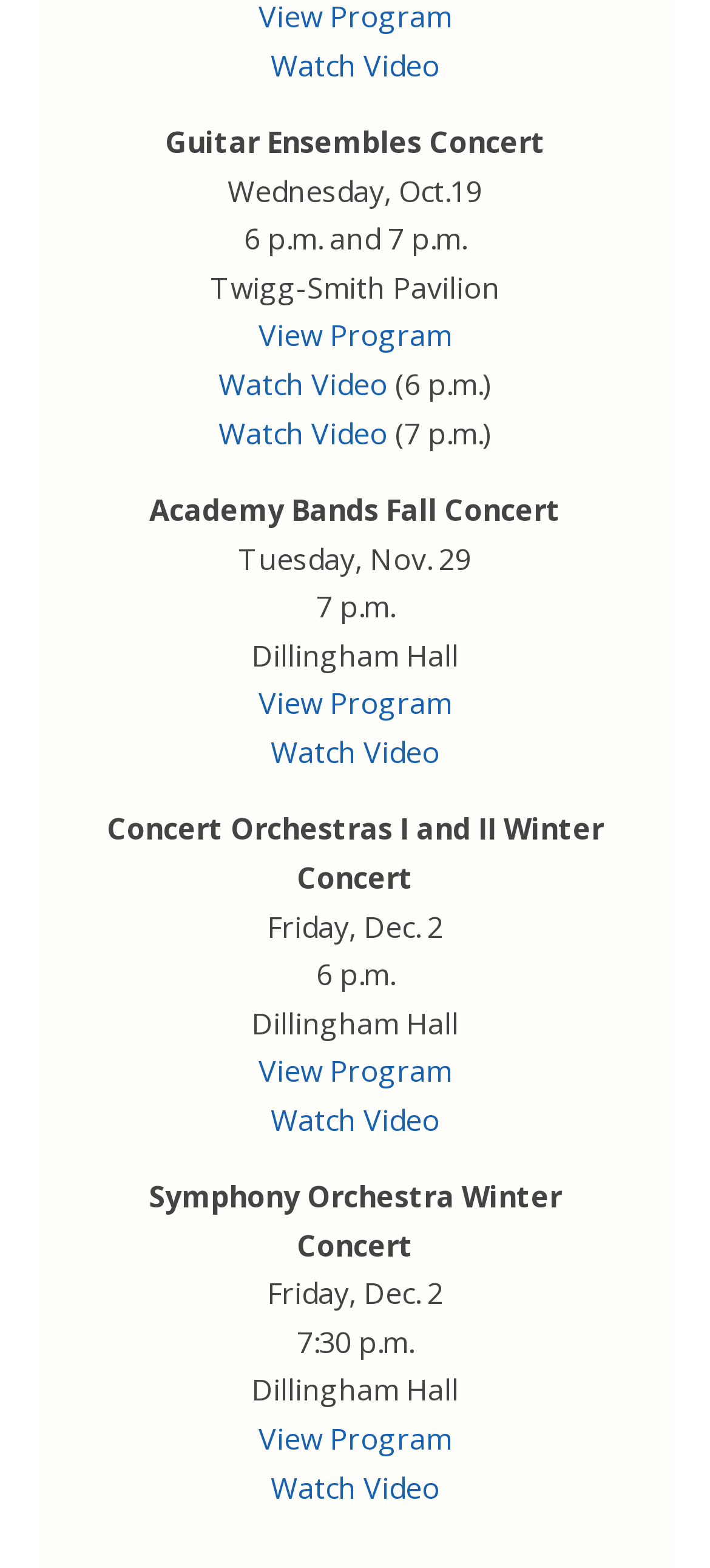Find the bounding box coordinates of the element to click in order to complete the given instruction: "Watch the Symphony Orchestra Winter Concert video."

[0.381, 0.936, 0.619, 0.961]